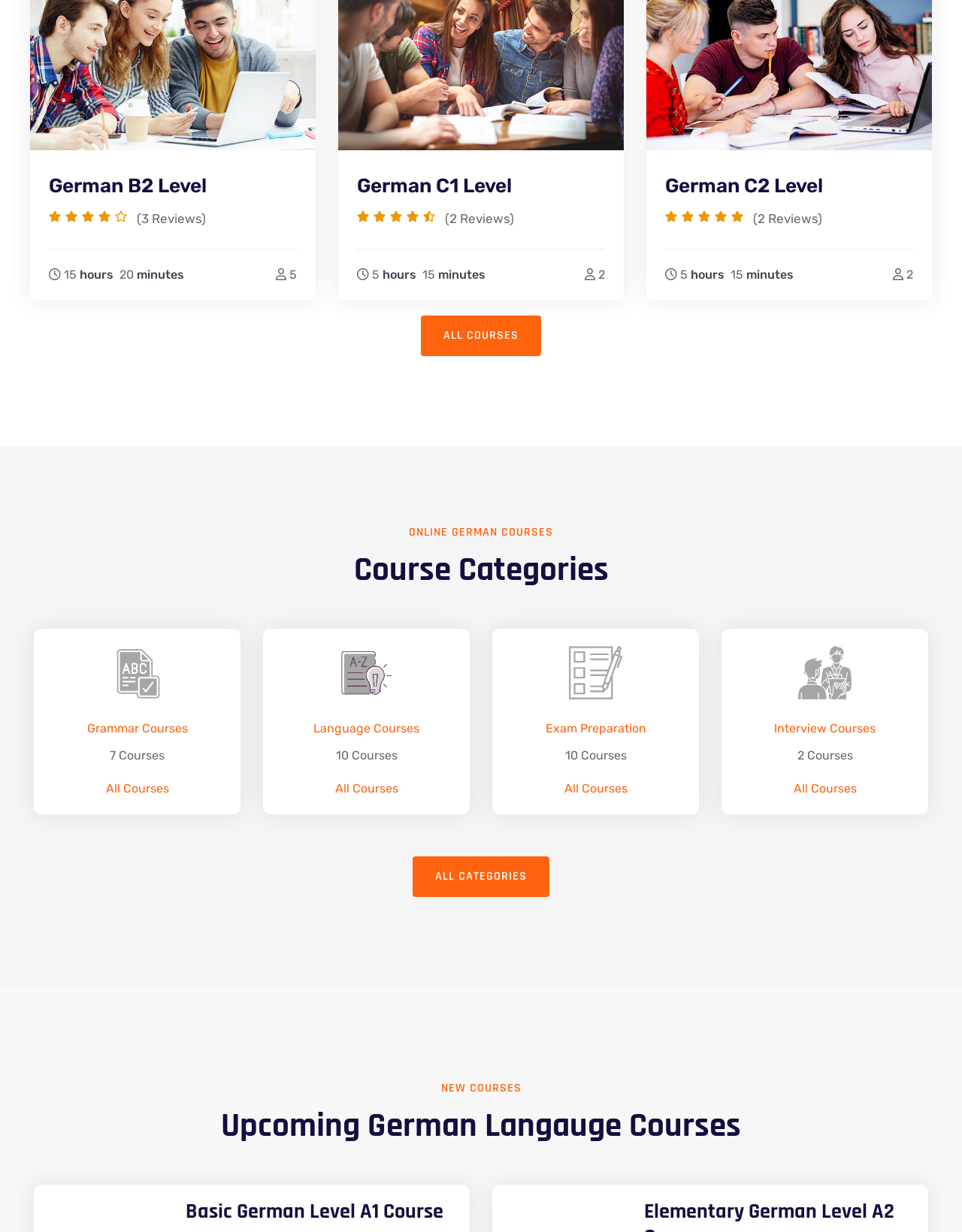Determine the bounding box coordinates for the area that needs to be clicked to fulfill this task: "View ALL COURSES". The coordinates must be given as four float numbers between 0 and 1, i.e., [left, top, right, bottom].

[0.438, 0.256, 0.562, 0.289]